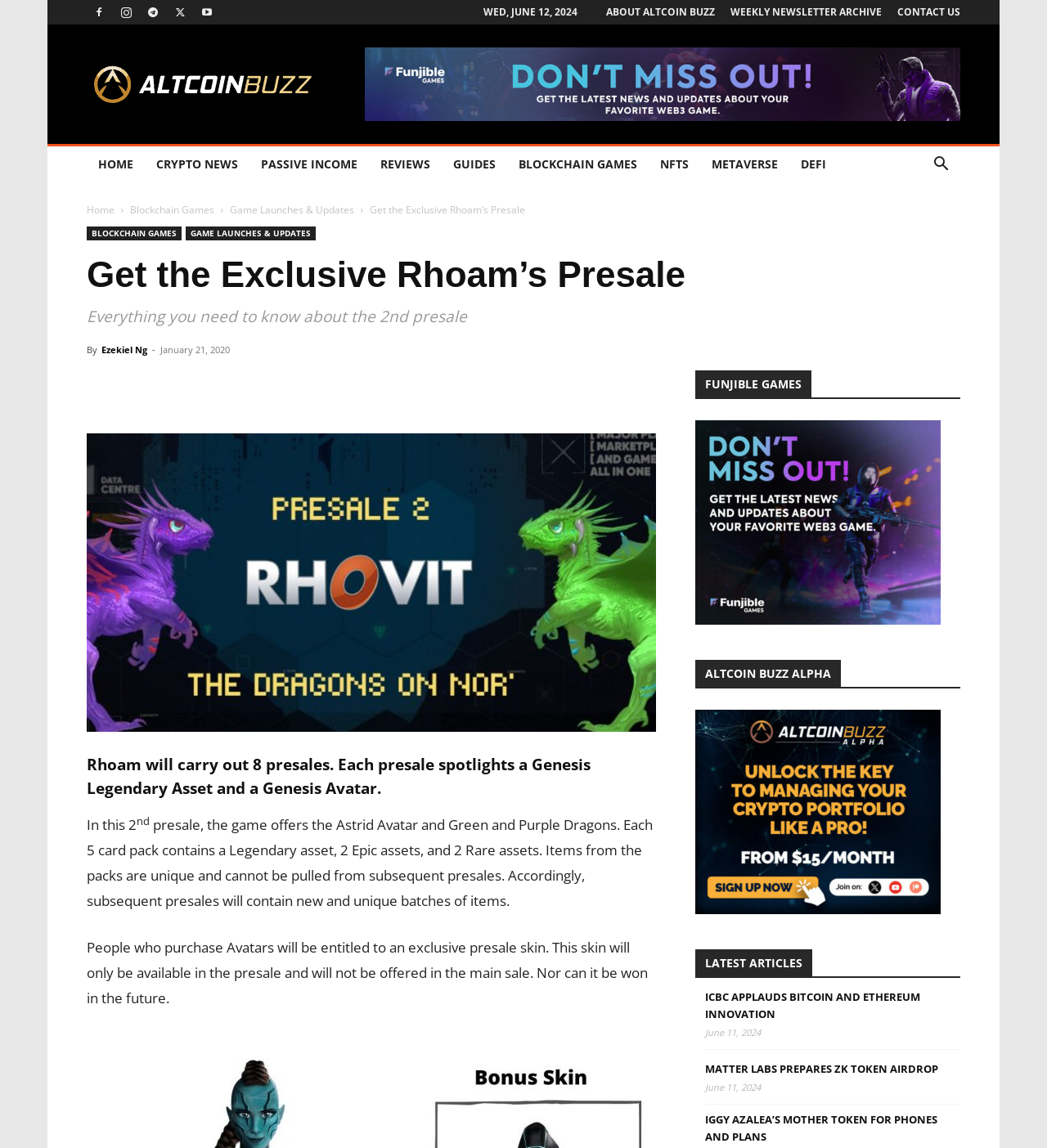What is the name of the game mentioned in the webpage?
Please provide a comprehensive answer based on the contents of the image.

I found the name of the game by looking at the heading element that mentions 'Rhoam will carry out 8 presales.' and then finding the corresponding link element that mentions 'Rhoam: Dragons of Nor'.